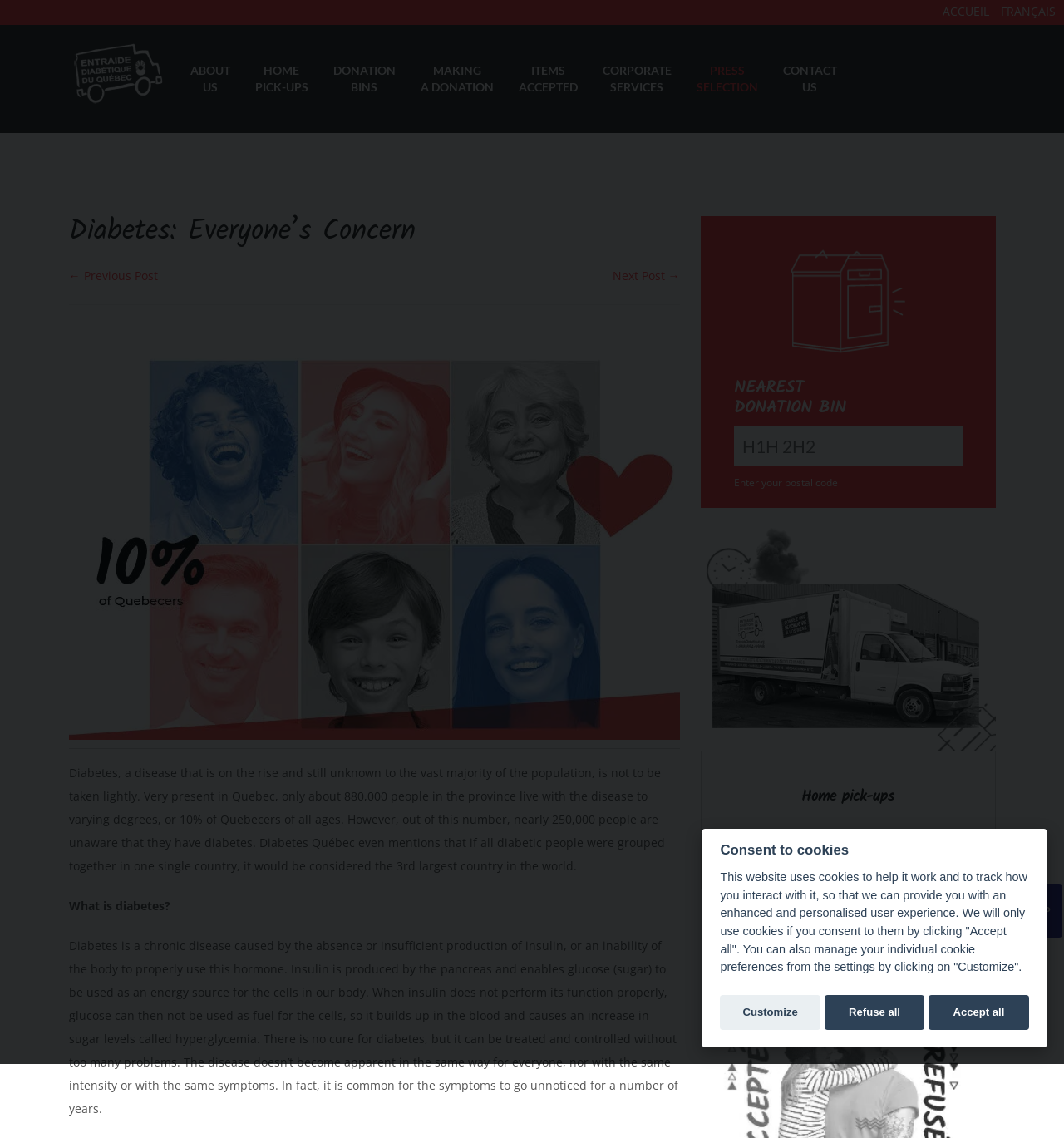Create an in-depth description of the webpage, covering main sections.

The webpage is about diabetes, a chronic disease, and its relevance to the Quebec population. At the top, there is a navigation menu with links to various sections, including "ACCUEIL", "FRANÇAIS", "ABOUT US", and others. On the top-left corner, there is an "Entraide Diabetique Logo" image. 

Below the navigation menu, there is a prominent heading "Diabetes: Everyone’s Concern" followed by a brief introduction to diabetes, stating that it is a disease on the rise, affecting around 10% of Quebecers, with nearly 250,000 people unaware of their condition. 

To the right of the introduction, there is a featured image. Below the image, there are two links, "← Previous Post" and "Next Post →", indicating a blog or article section. 

The main content of the webpage is divided into sections. The first section explains what diabetes is, describing it as a chronic disease caused by the absence or insufficient production of insulin. The section also mentions that there is no cure for diabetes, but it can be treated and controlled.

On the right side of the page, there is a section about donation bins, with a heading "NEAREST DONATION BIN" and a textbox to enter a postal code. Below this section, there is an article about home pick-ups, with an image of a truck and links to related pages.

At the bottom of the page, there is a dialog box about consenting to cookies, with options to customize, refuse all, or accept all cookies.